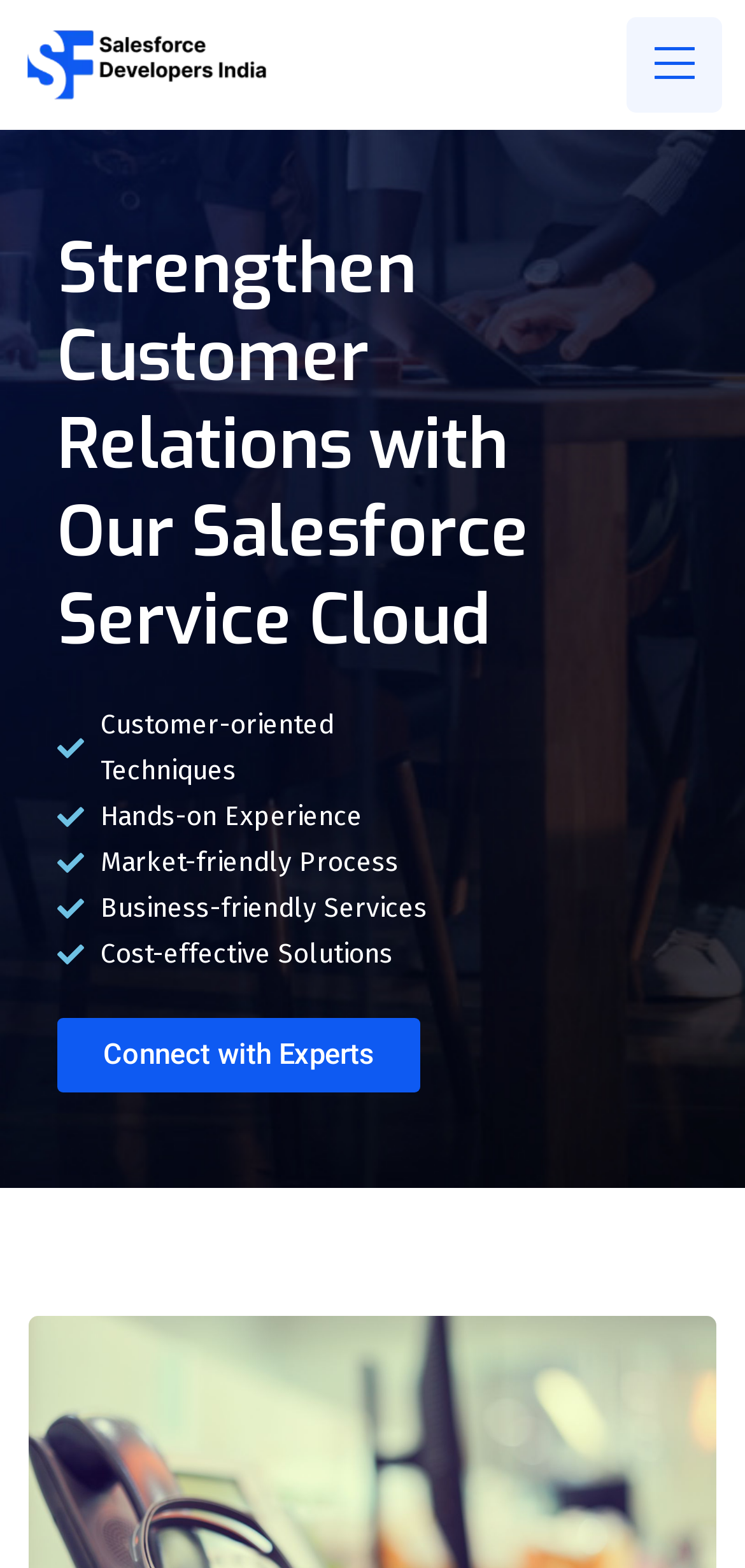How many buttons are there on the webpage?
Use the information from the image to give a detailed answer to the question.

There are two buttons on the webpage, which are the button with the icon '' at the top right corner and the 'Connect with Experts' button at the bottom.